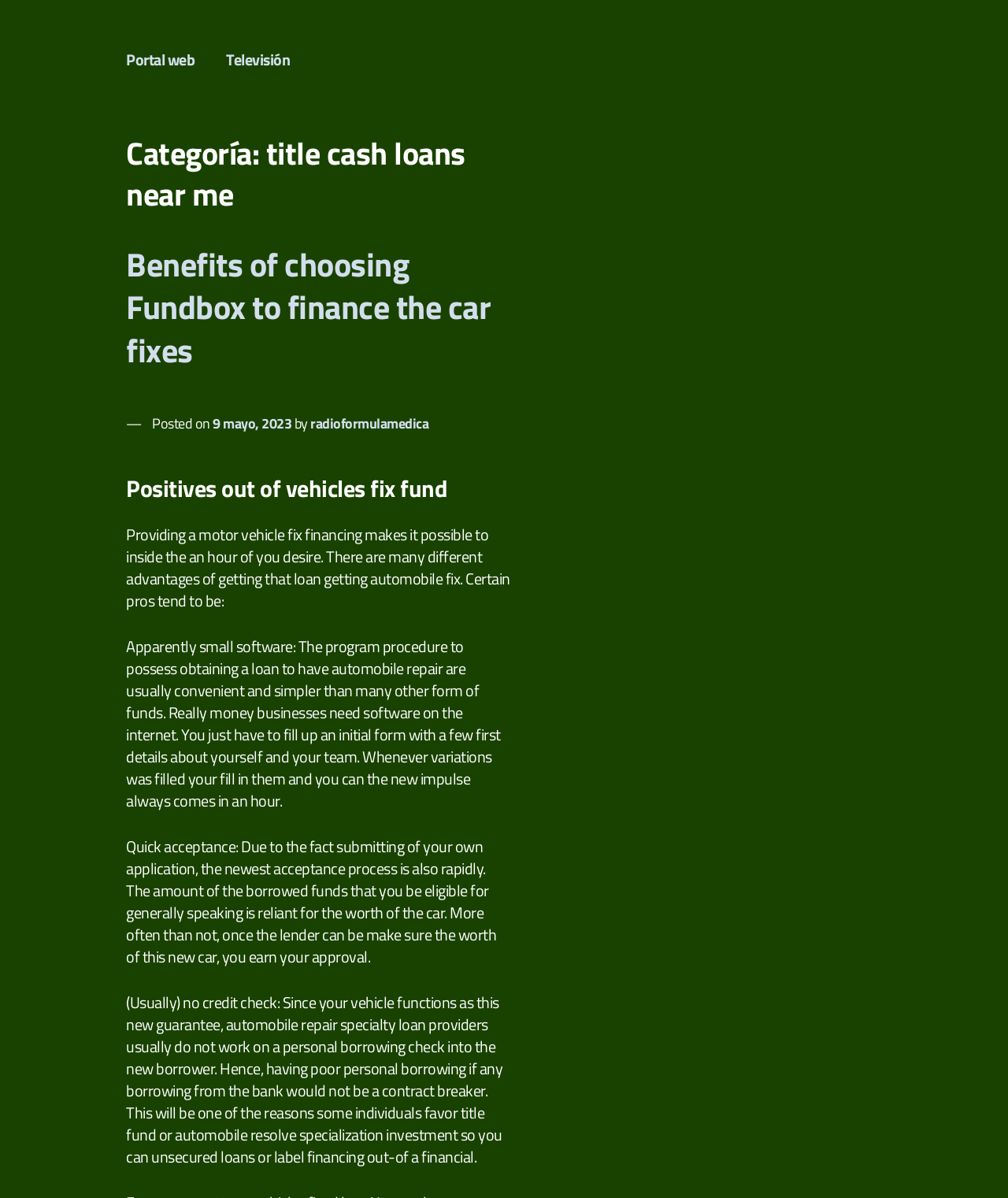Identify and extract the main heading of the webpage.

Categoría: title cash loans near me